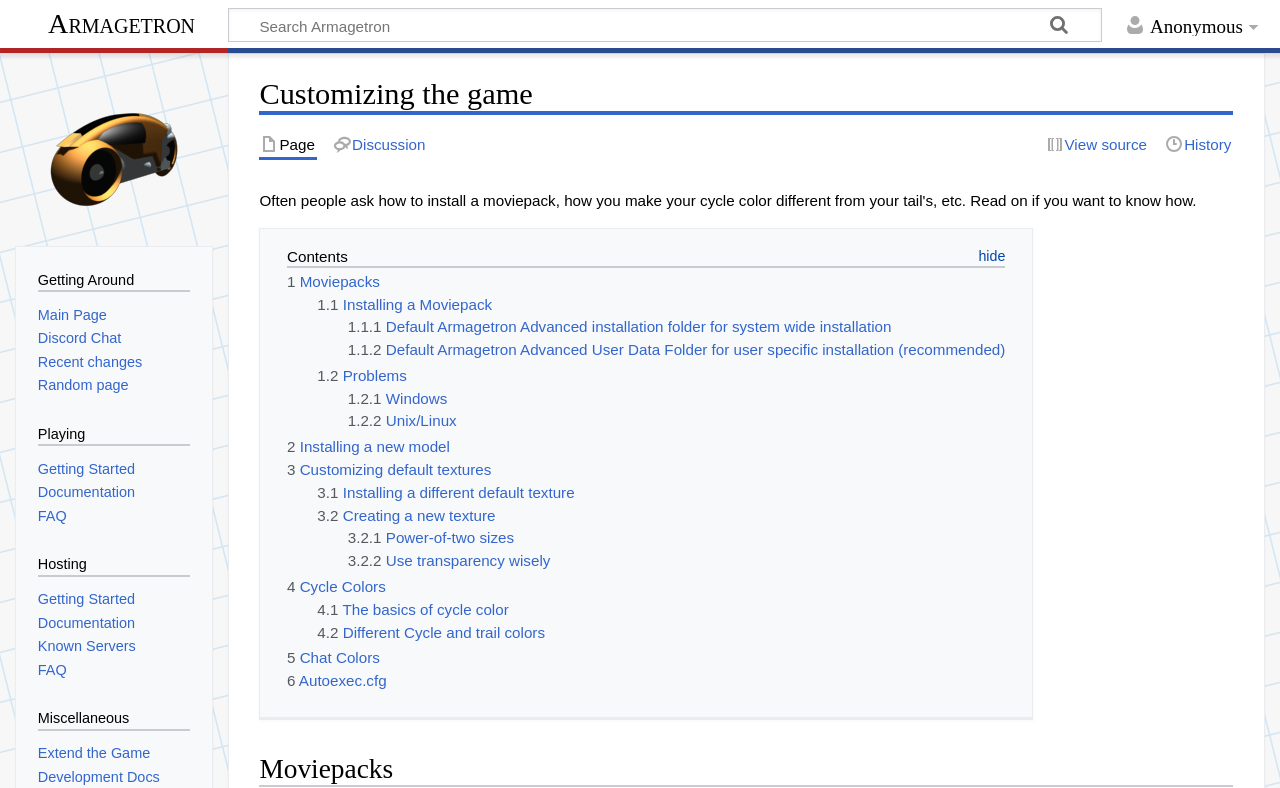What are the main categories of customization?
Identify the answer in the screenshot and reply with a single word or phrase.

Moviepacks, models, textures, cycle colors, chat colors